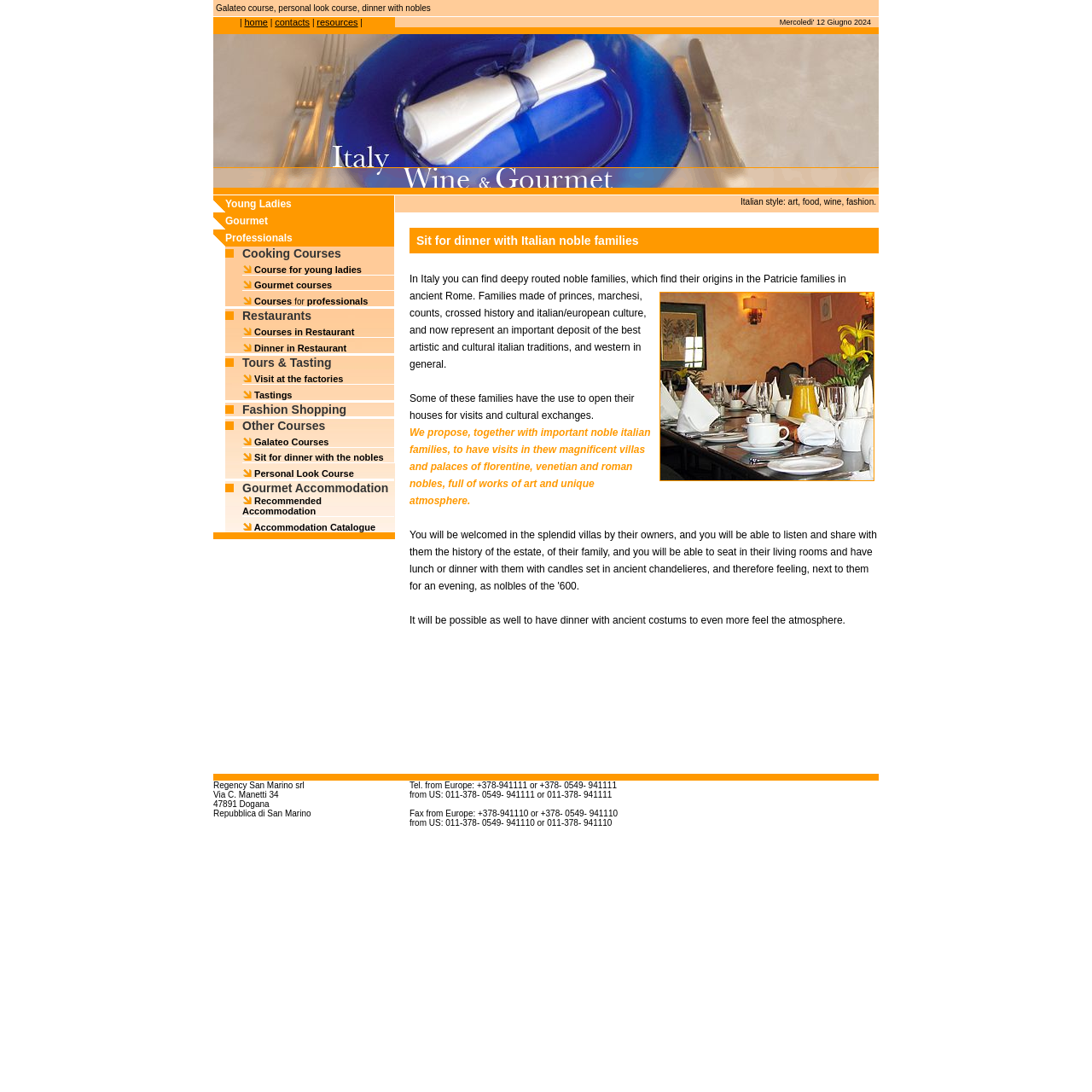Identify the bounding box coordinates for the UI element described as follows: Personal Look Course. Use the format (top-left x, top-left y, bottom-right x, bottom-right y) and ensure all values are floating point numbers between 0 and 1.

[0.222, 0.429, 0.324, 0.438]